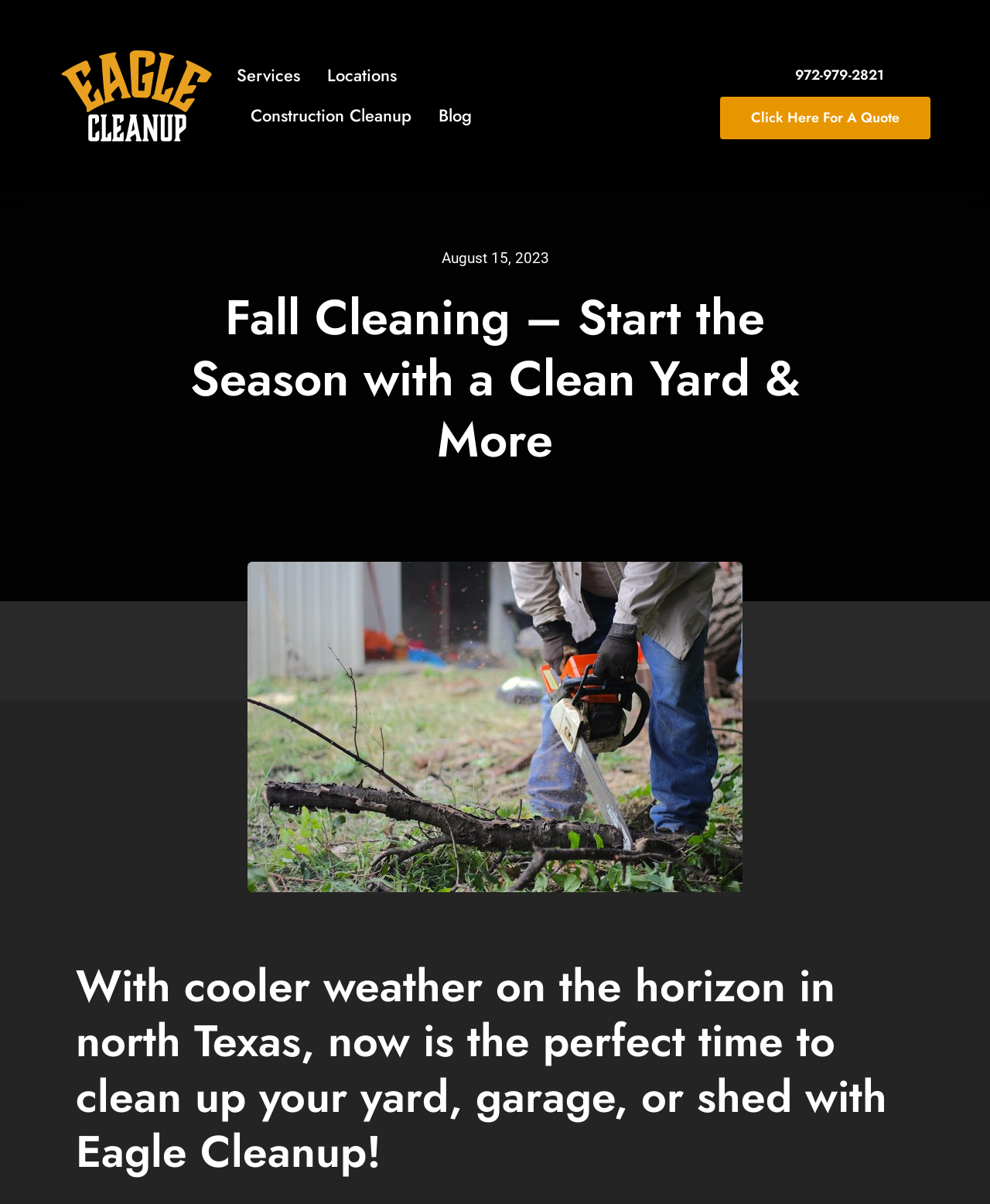Please predict the bounding box coordinates (top-left x, top-left y, bottom-right x, bottom-right y) for the UI element in the screenshot that fits the description: Click Here For A Quote

[0.728, 0.08, 0.94, 0.116]